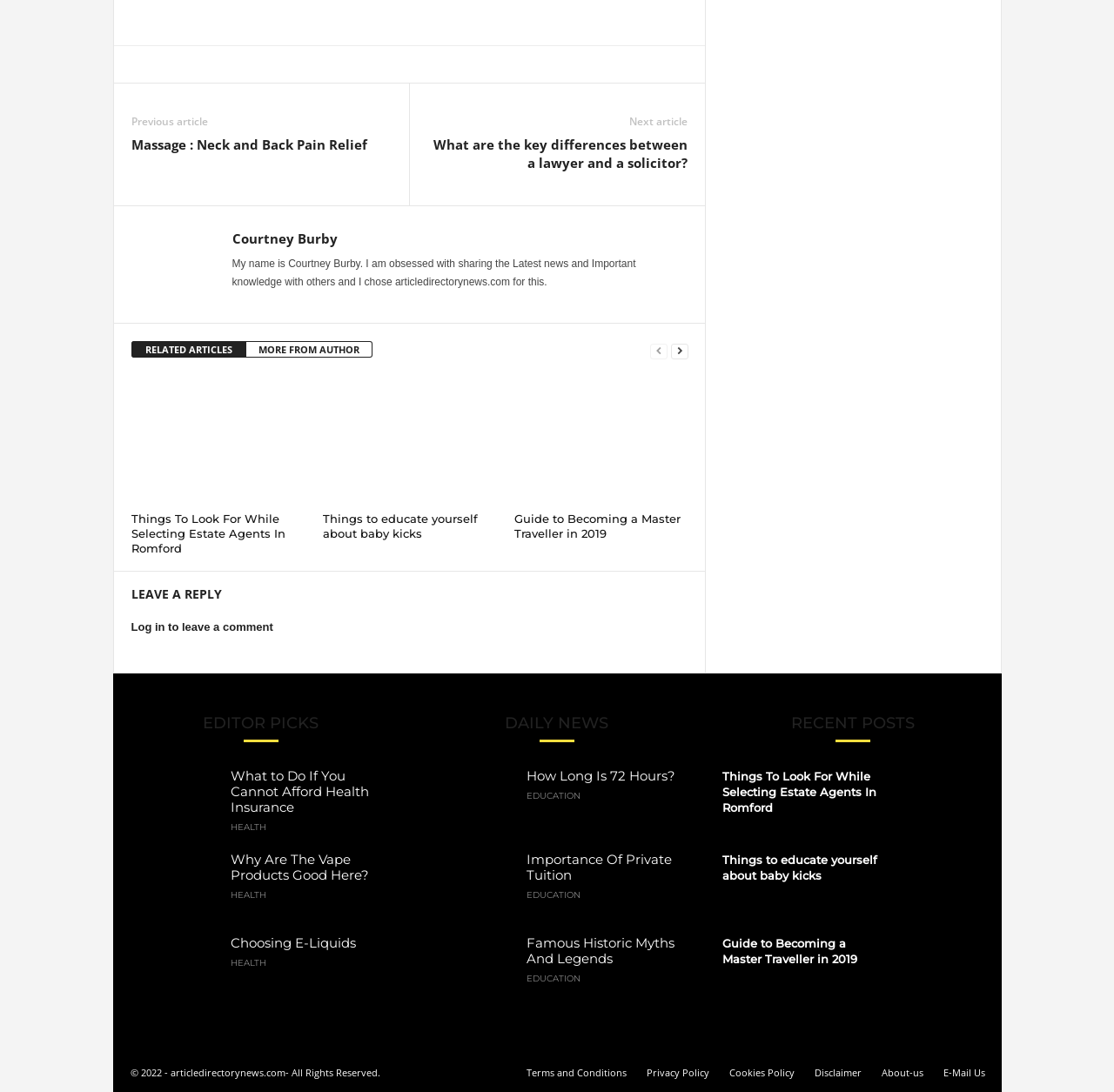Can you specify the bounding box coordinates for the region that should be clicked to fulfill this instruction: "Go to the 'About-us' page".

[0.783, 0.976, 0.836, 0.988]